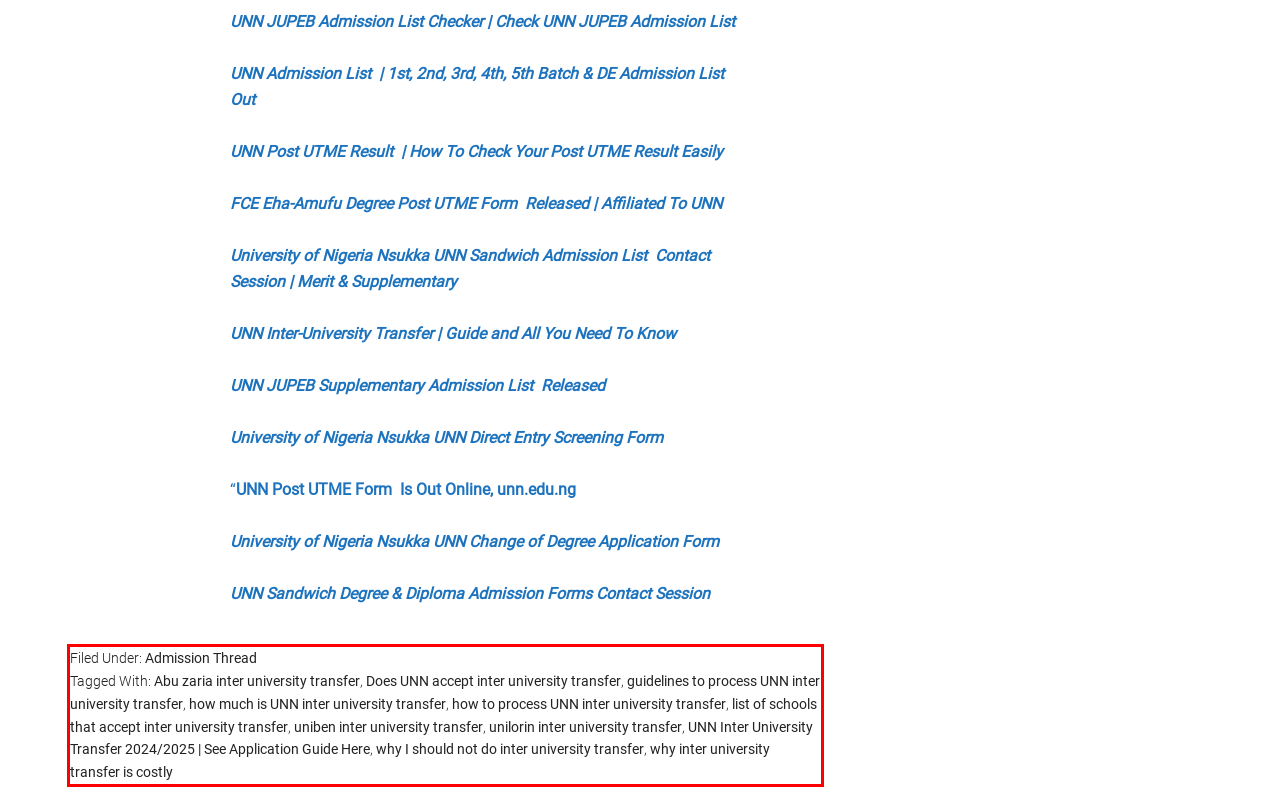You are provided with a screenshot of a webpage featuring a red rectangle bounding box. Extract the text content within this red bounding box using OCR.

Filed Under: Admission Thread Tagged With: Abu zaria inter university transfer, Does UNN accept inter university transfer, guidelines to process UNN inter university transfer, how much is UNN inter university transfer, how to process UNN inter university transfer, list of schools that accept inter university transfer, uniben inter university transfer, unilorin inter university transfer, UNN Inter University Transfer 2024/2025 | See Application Guide Here, why I should not do inter university transfer, why inter university transfer is costly